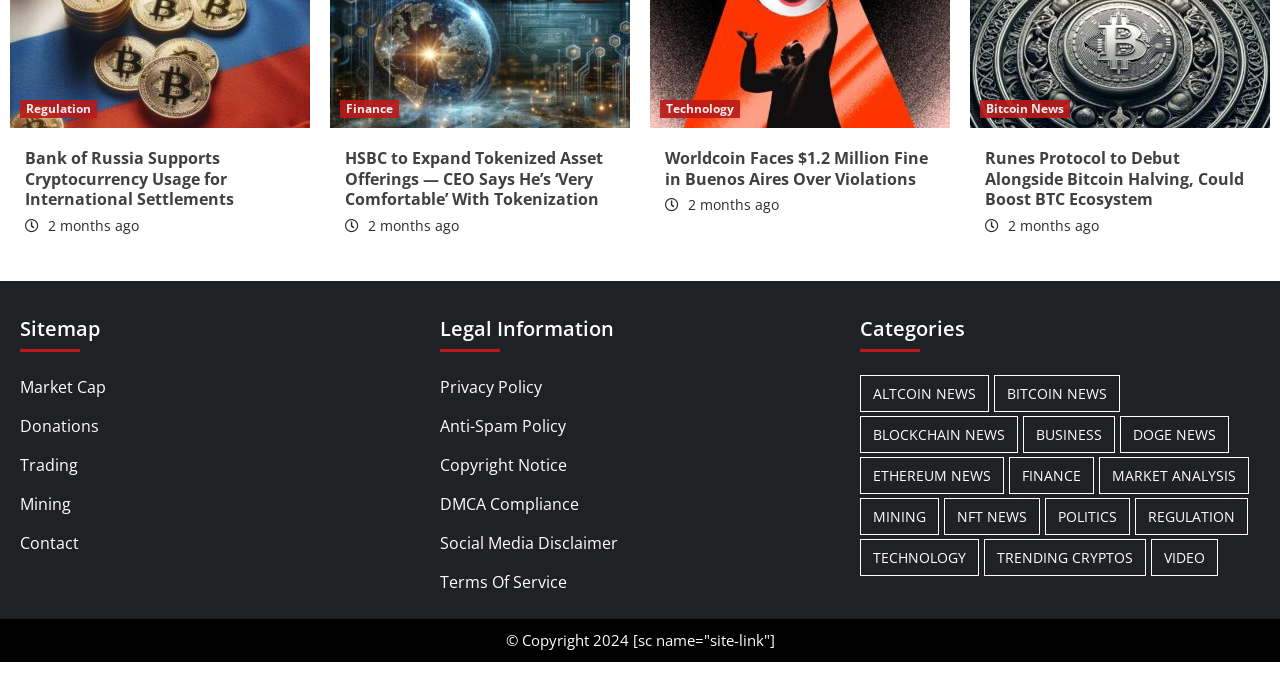Please identify the bounding box coordinates for the region that you need to click to follow this instruction: "Click on 'Worldcoin Faces $1.2 Million Fine in Buenos Aires Over Violations'".

[0.52, 0.212, 0.725, 0.274]